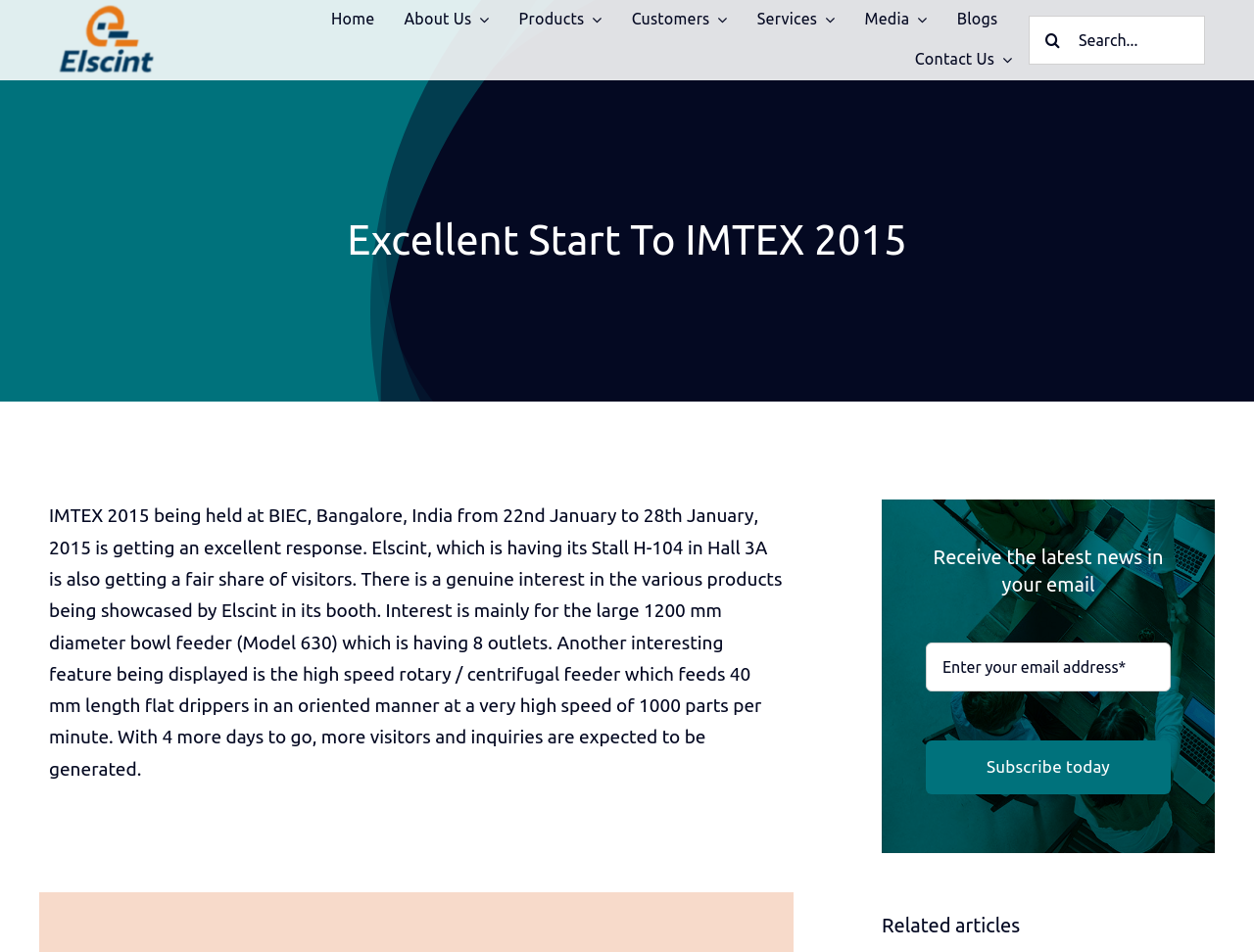Determine the coordinates of the bounding box that should be clicked to complete the instruction: "Subscribe to the newsletter". The coordinates should be represented by four float numbers between 0 and 1: [left, top, right, bottom].

[0.738, 0.778, 0.934, 0.835]